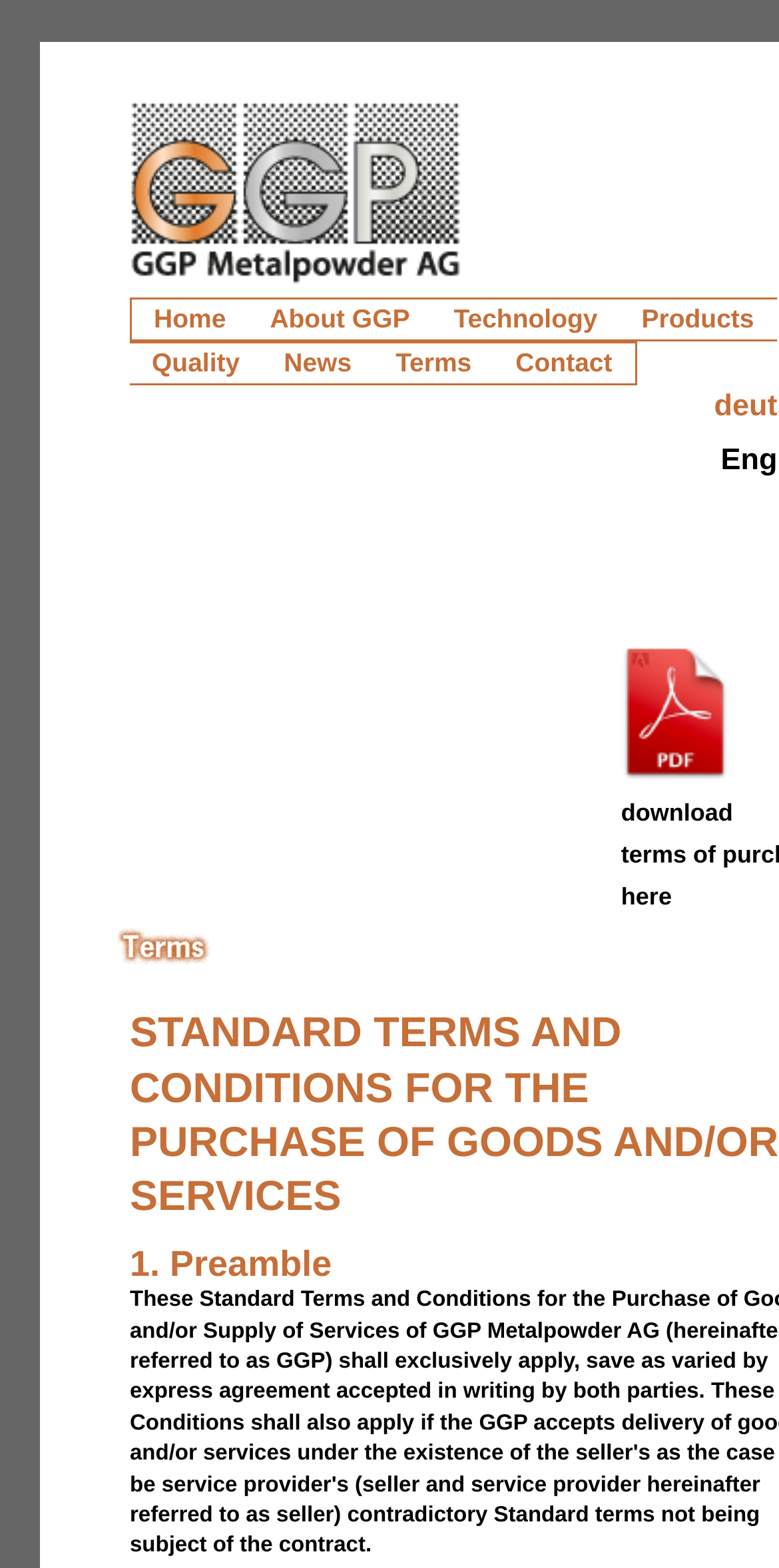Given the description: "title="GGP Metalpowder AG"", determine the bounding box coordinates of the UI element. The coordinates should be formatted as four float numbers between 0 and 1, [left, top, right, bottom].

[0.167, 0.166, 0.597, 0.187]